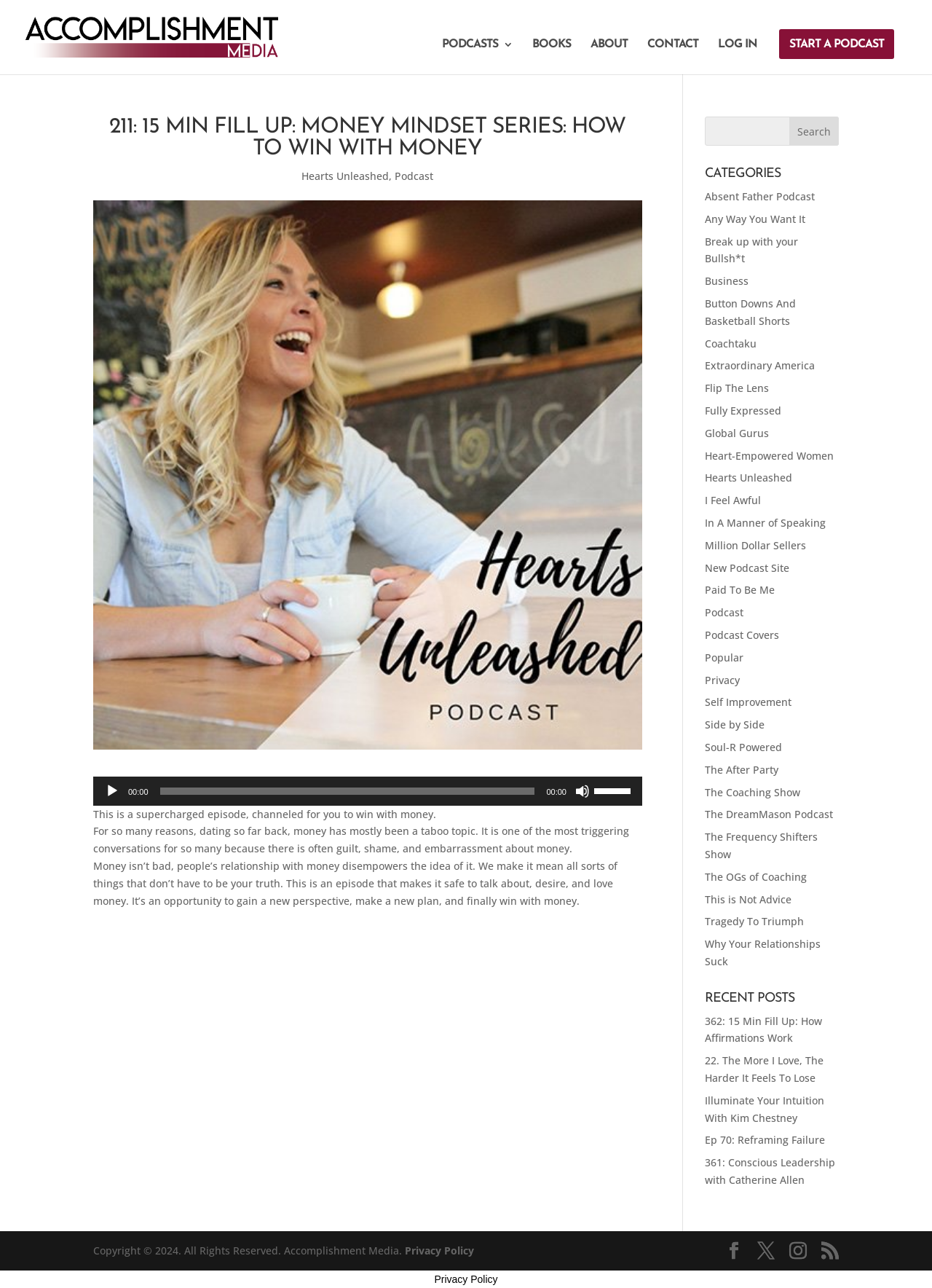Answer the following inquiry with a single word or phrase:
What is the text above the search box?

CATEGORIES